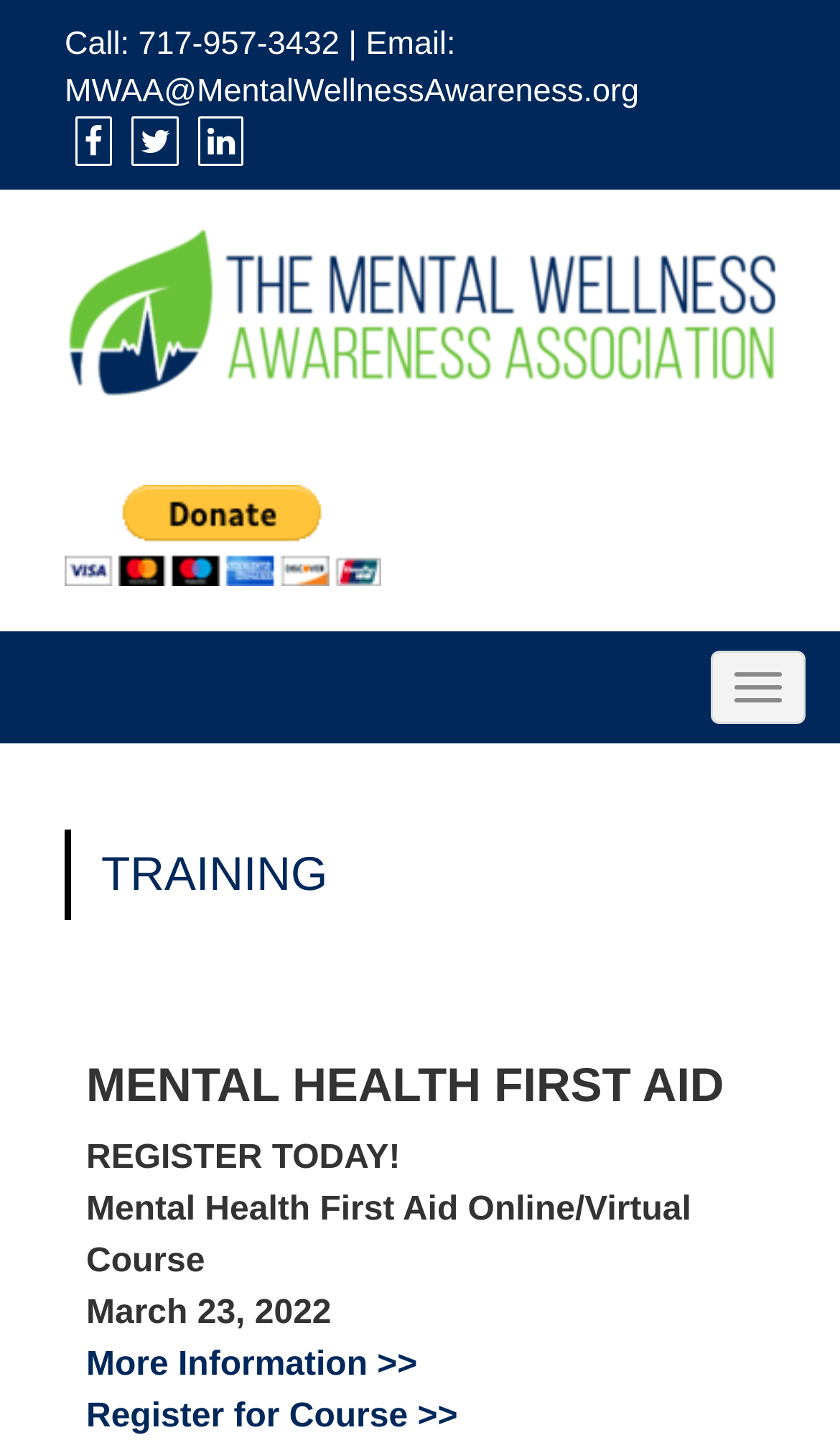Can you find the bounding box coordinates of the area I should click to execute the following instruction: "Get more information about the course"?

[0.103, 0.927, 0.497, 0.952]